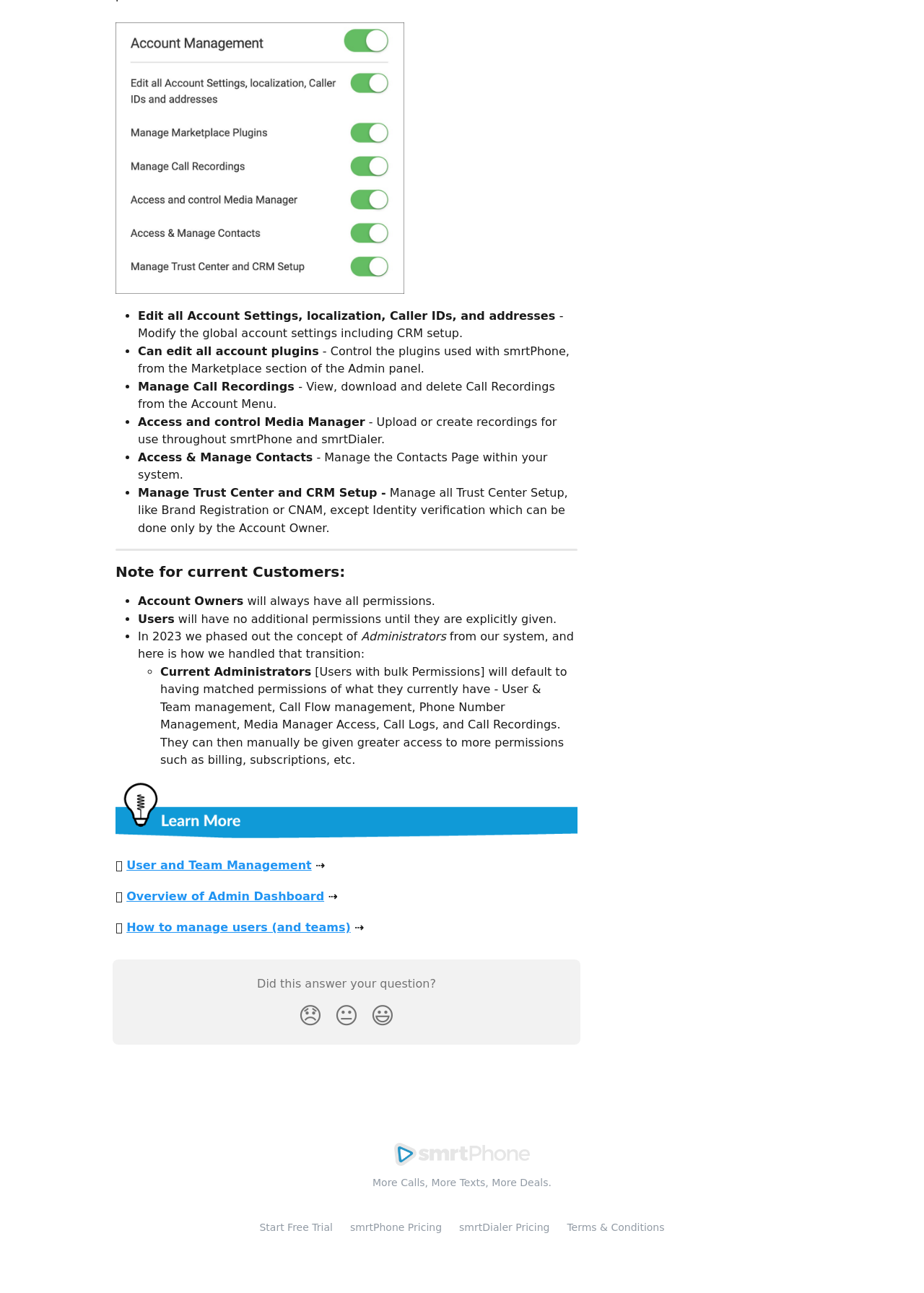Please provide a comprehensive response to the question below by analyzing the image: 
What is the difference between Account Owners and Users?

According to the webpage, Account Owners will always have all permissions, whereas Users will have no additional permissions until they are explicitly given.